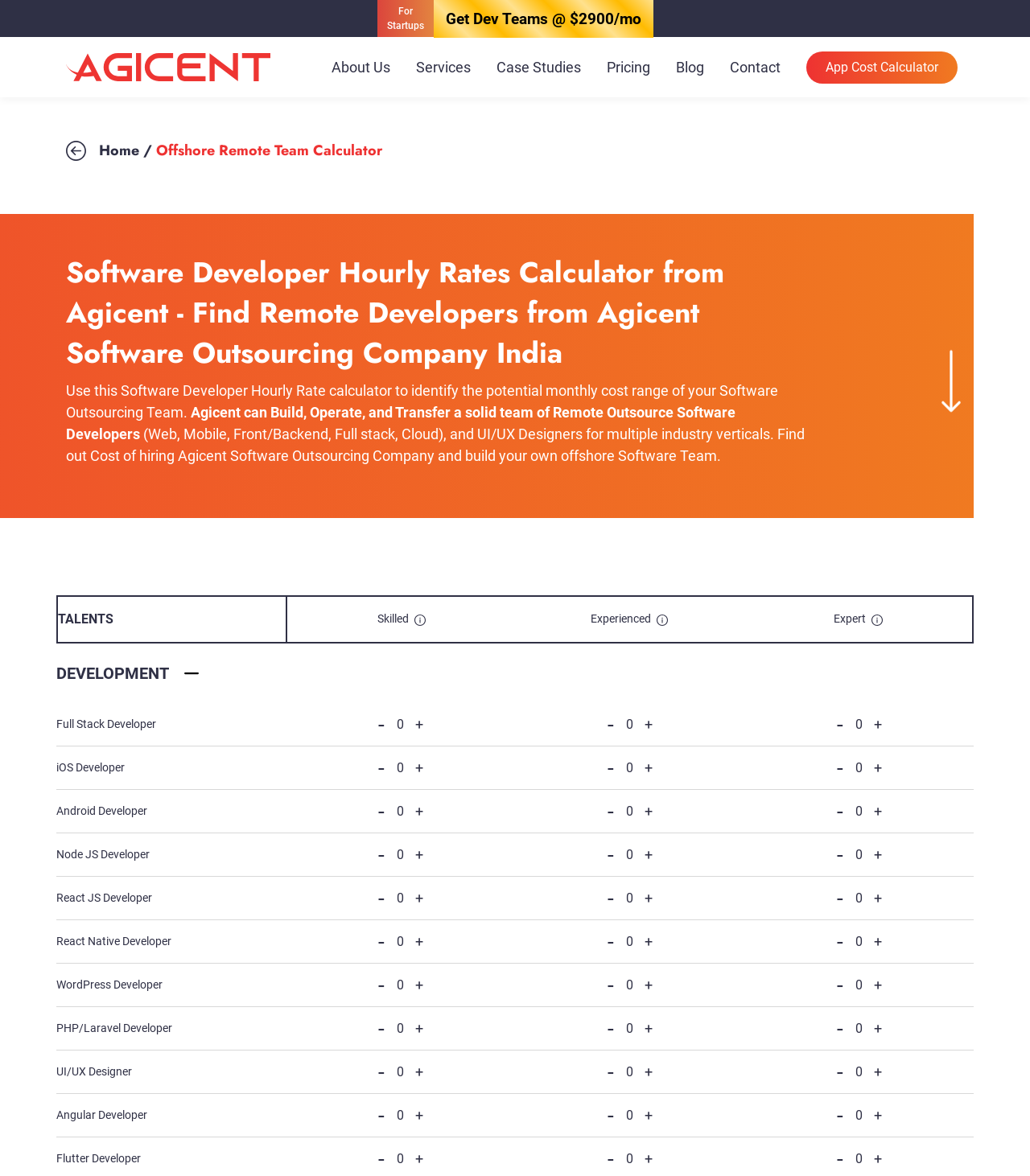Identify the bounding box coordinates of the clickable region required to complete the instruction: "Click on 'Get Dev Teams @ $2900/mo'". The coordinates should be given as four float numbers within the range of 0 and 1, i.e., [left, top, right, bottom].

[0.421, 0.005, 0.634, 0.026]